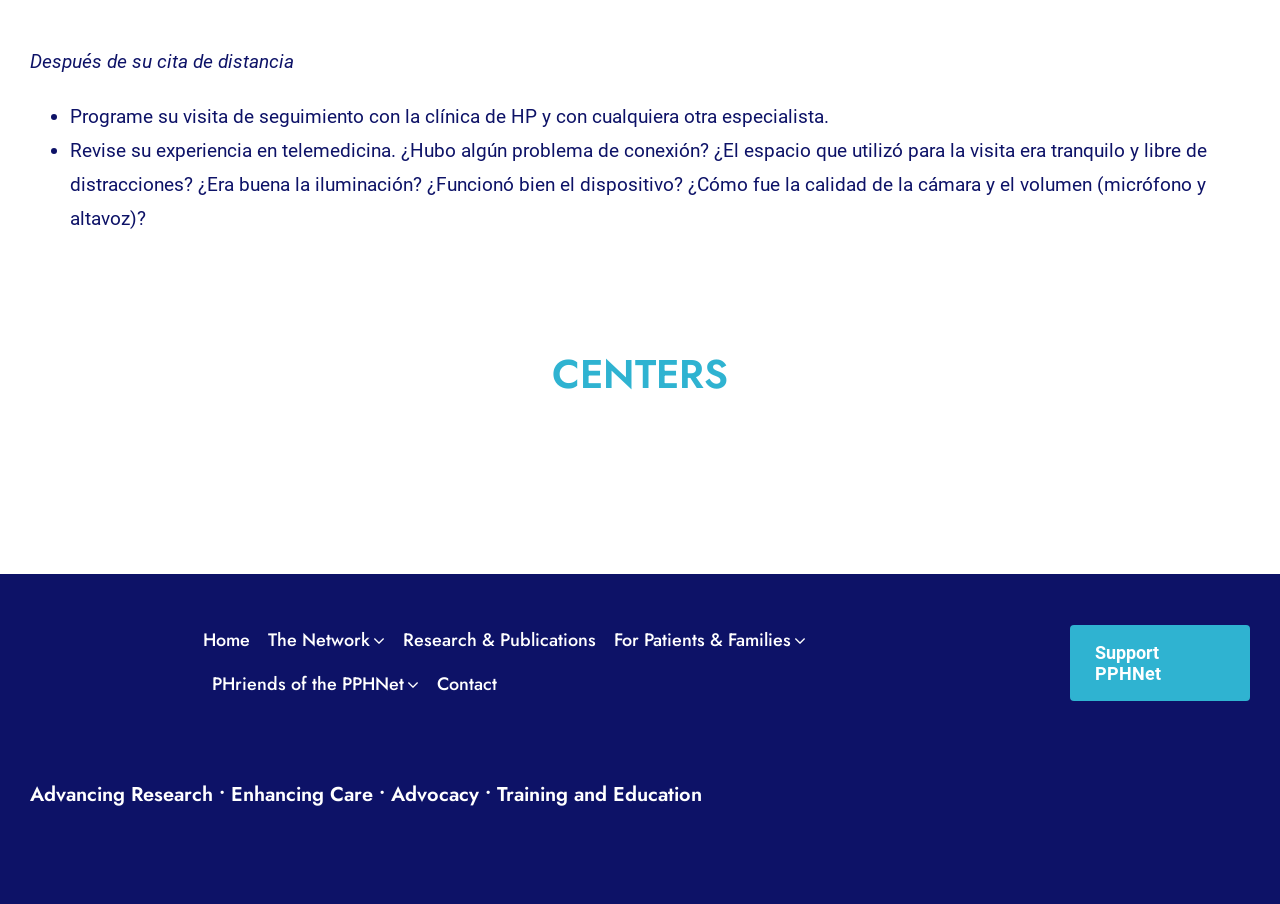Determine the bounding box coordinates of the UI element described by: "Support PPHNet".

[0.836, 0.691, 0.977, 0.775]